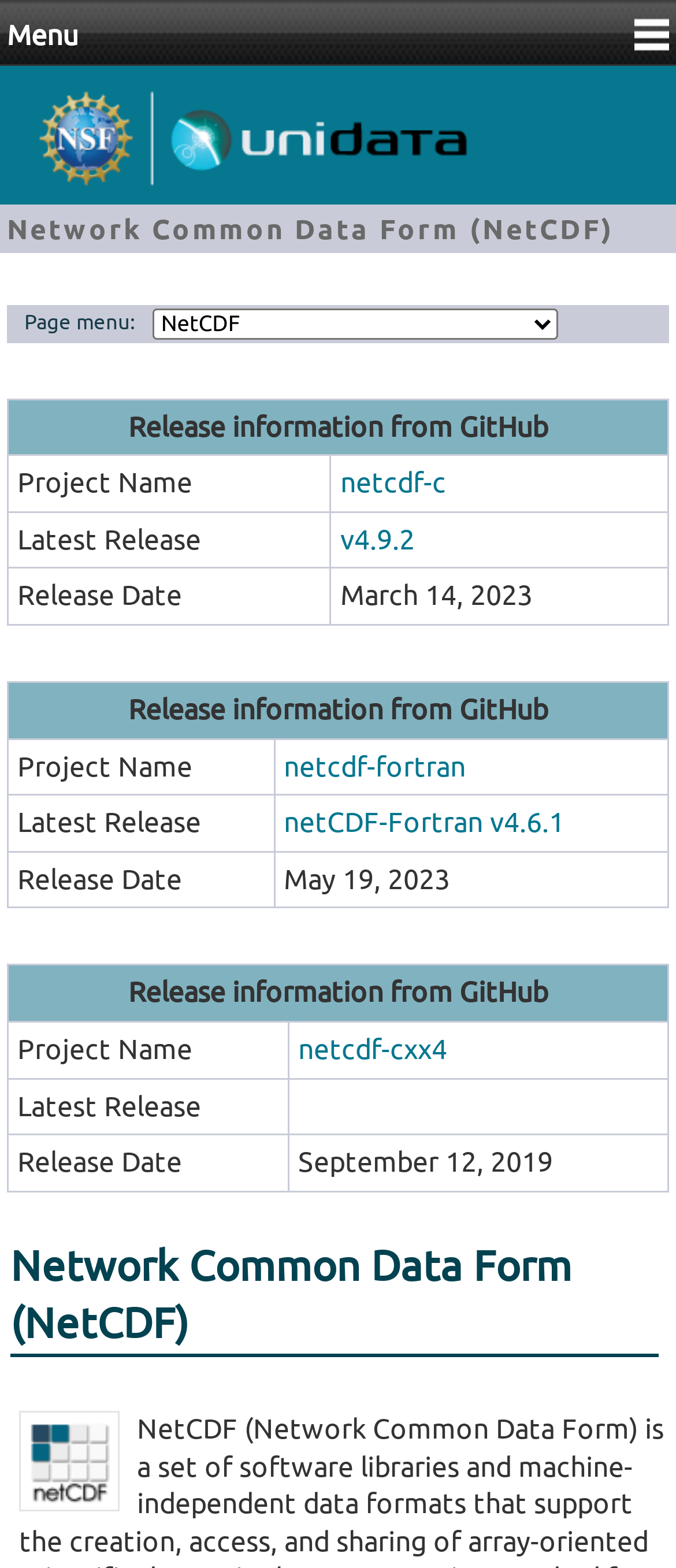Specify the bounding box coordinates of the area to click in order to follow the given instruction: "Select an option from the page menu."

[0.225, 0.196, 0.825, 0.216]